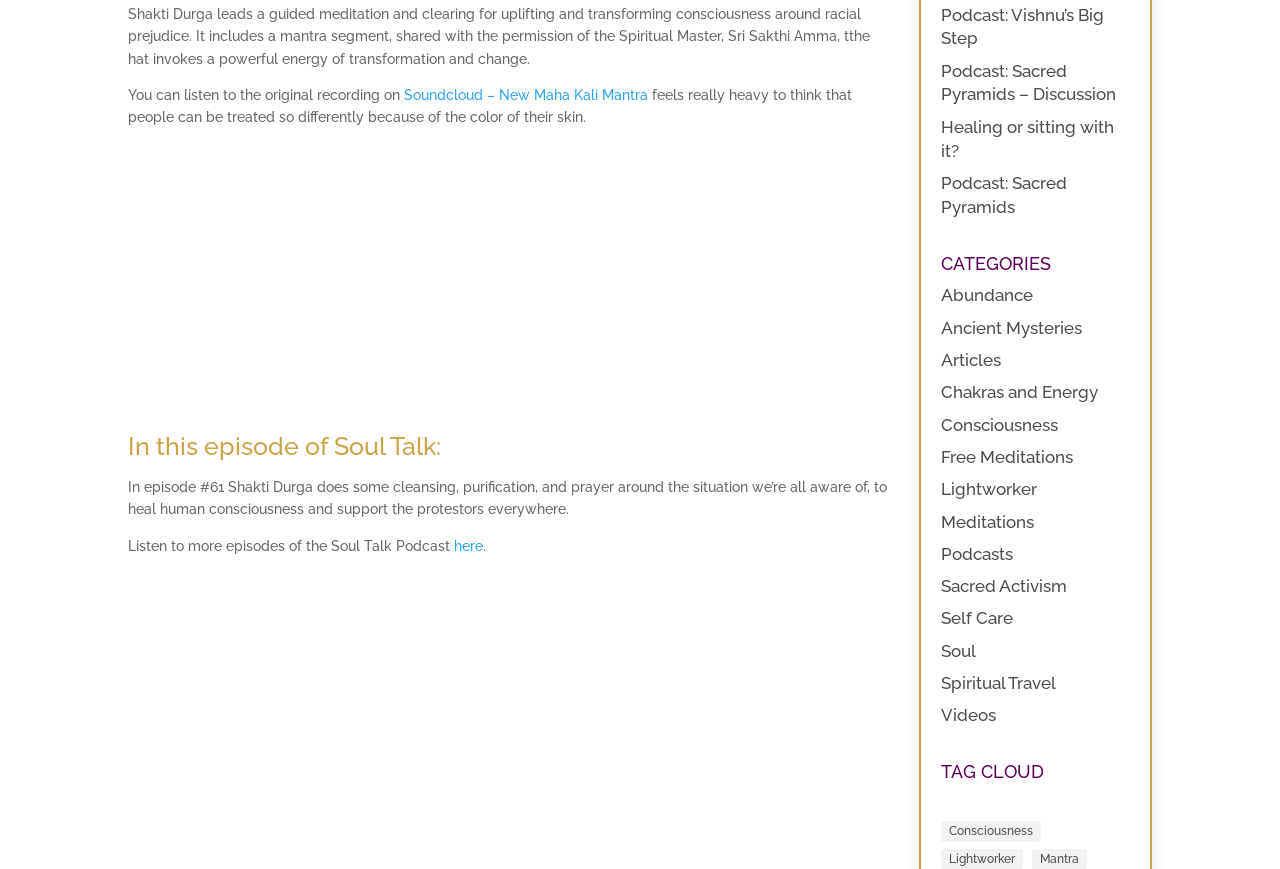Predict the bounding box of the UI element that fits this description: "Meditations".

[0.735, 0.589, 0.808, 0.612]